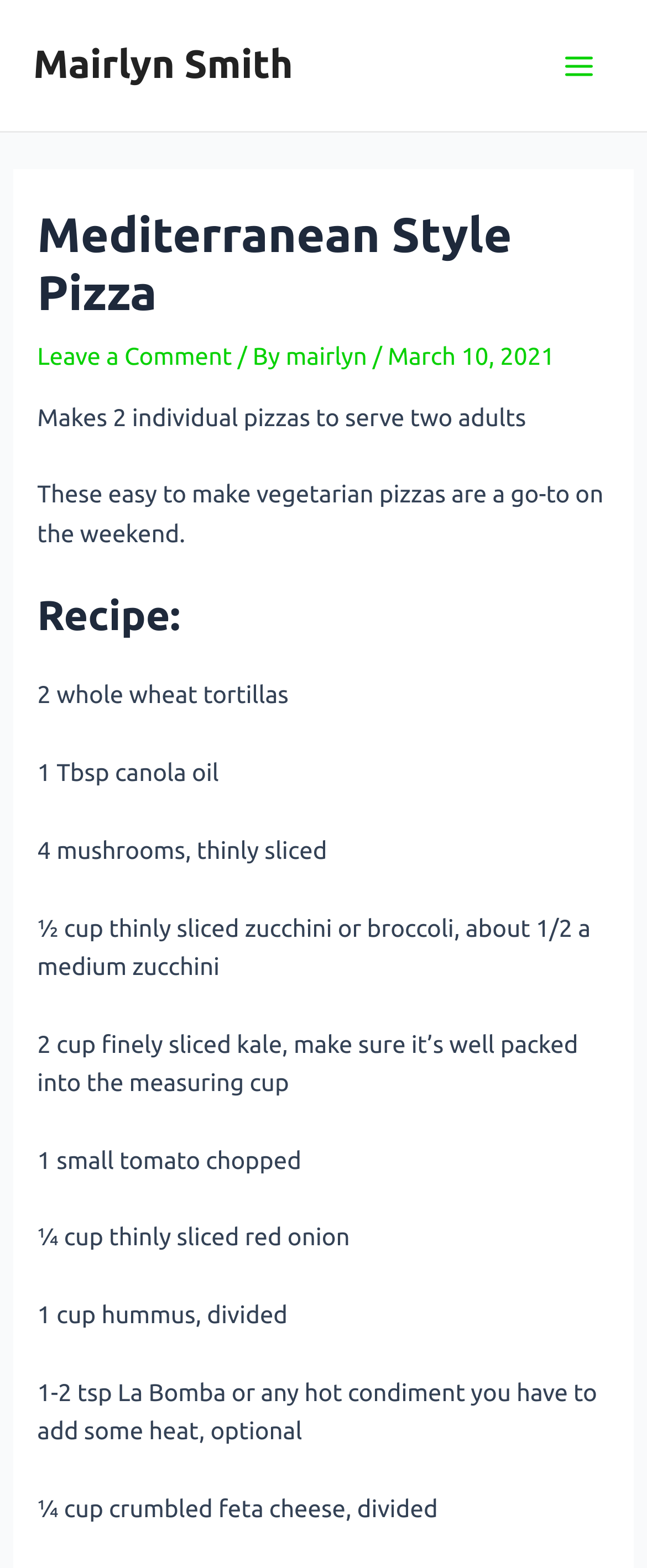Please provide a comprehensive response to the question below by analyzing the image: 
How many individual pizzas does this recipe make?

According to the text 'Makes 2 individual pizzas to serve two adults' in the header section, this recipe makes 2 individual pizzas.